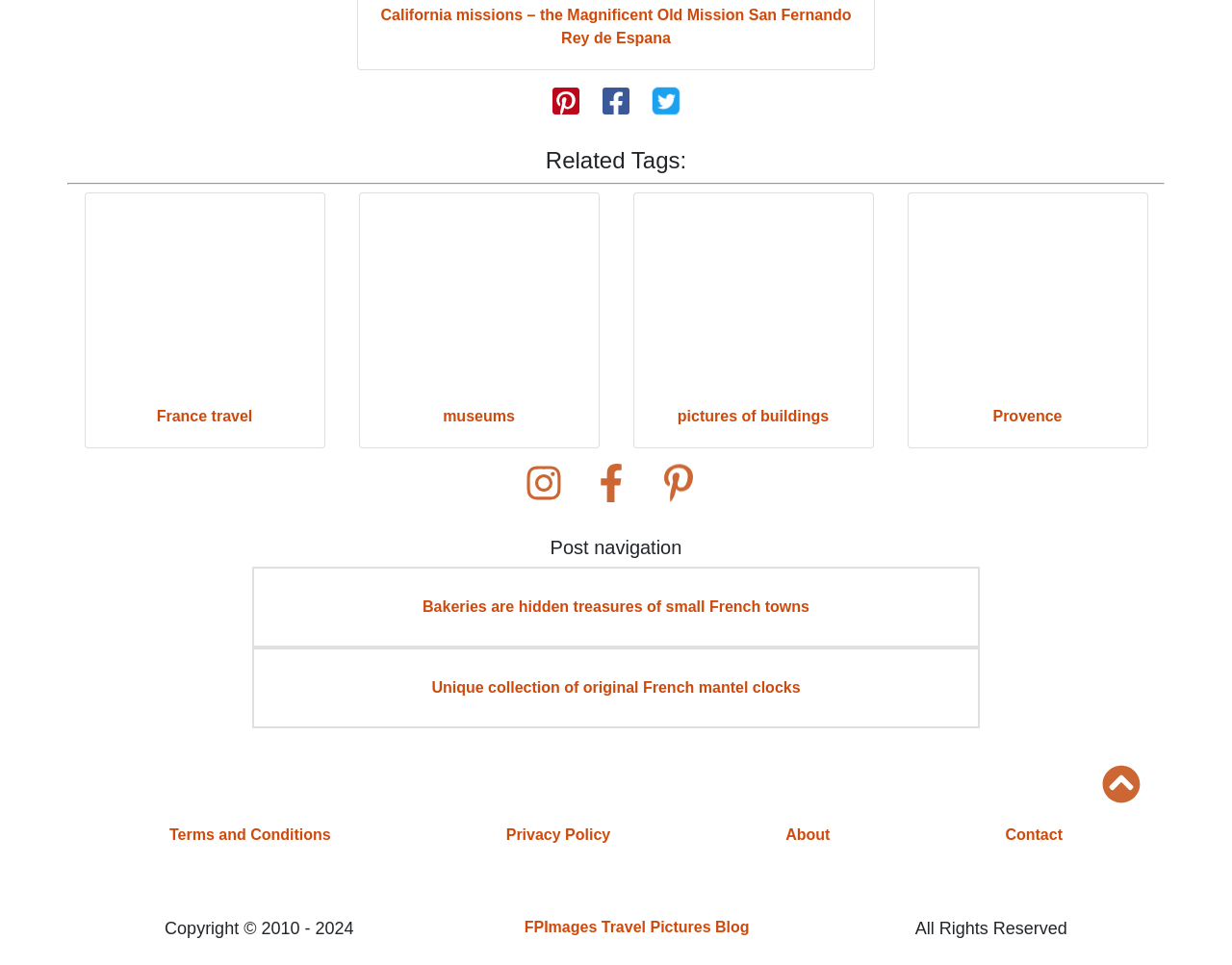Please identify the bounding box coordinates of the area that needs to be clicked to follow this instruction: "Share on Pinterest".

[0.447, 0.089, 0.472, 0.121]